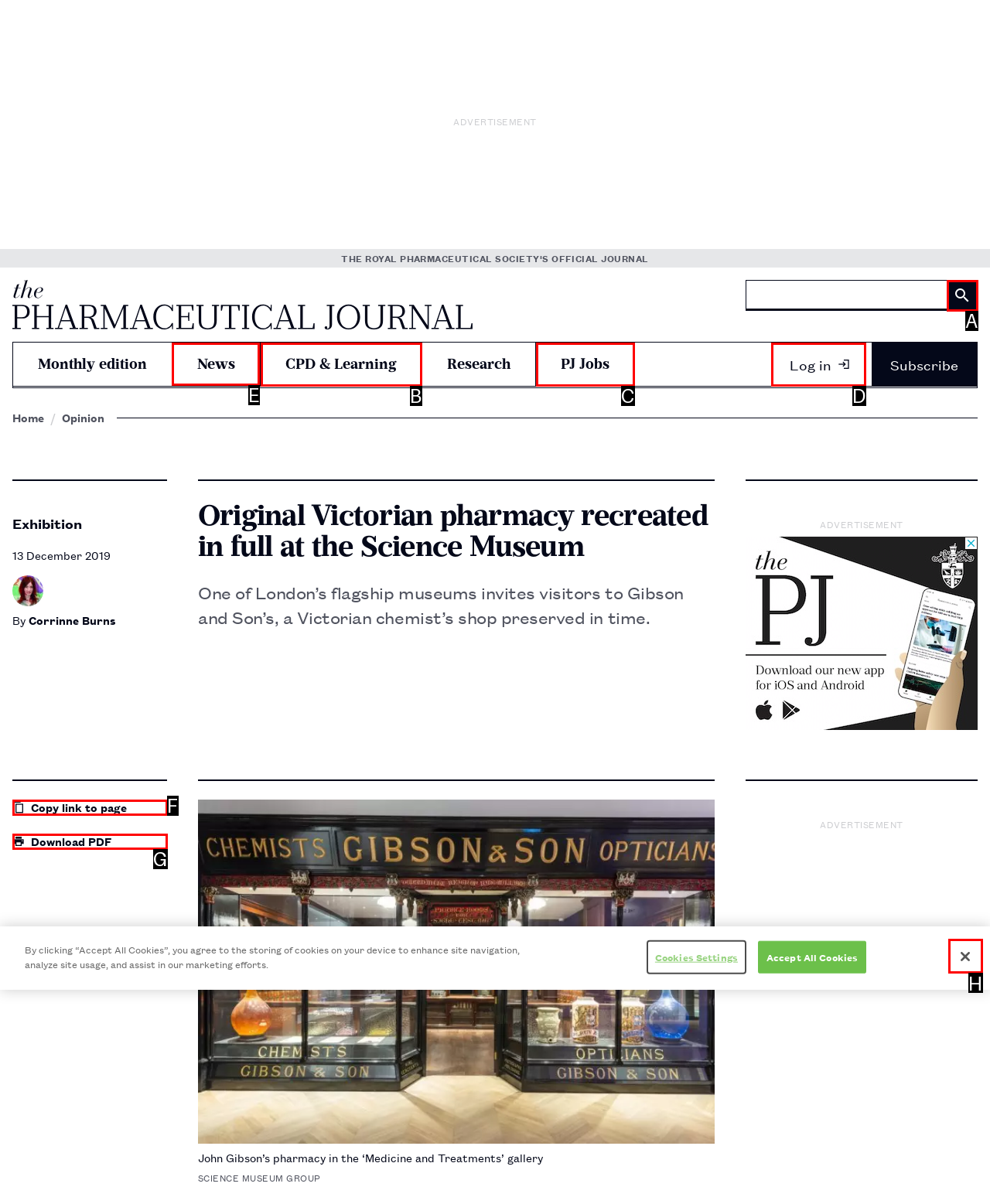Tell me the correct option to click for this task: Read the news
Write down the option's letter from the given choices.

E